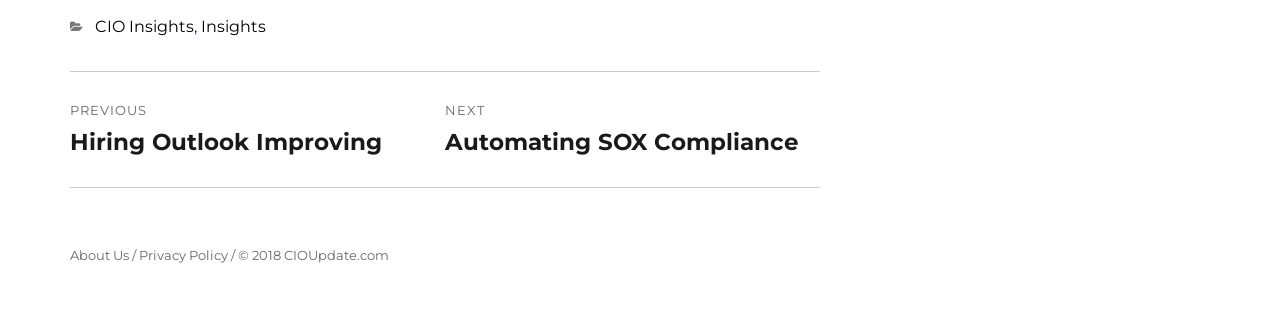What are the footer links?
Please provide a detailed answer to the question.

In the content info section, there are two links 'About Us' and 'Privacy Policy', which are the footer links of the website.